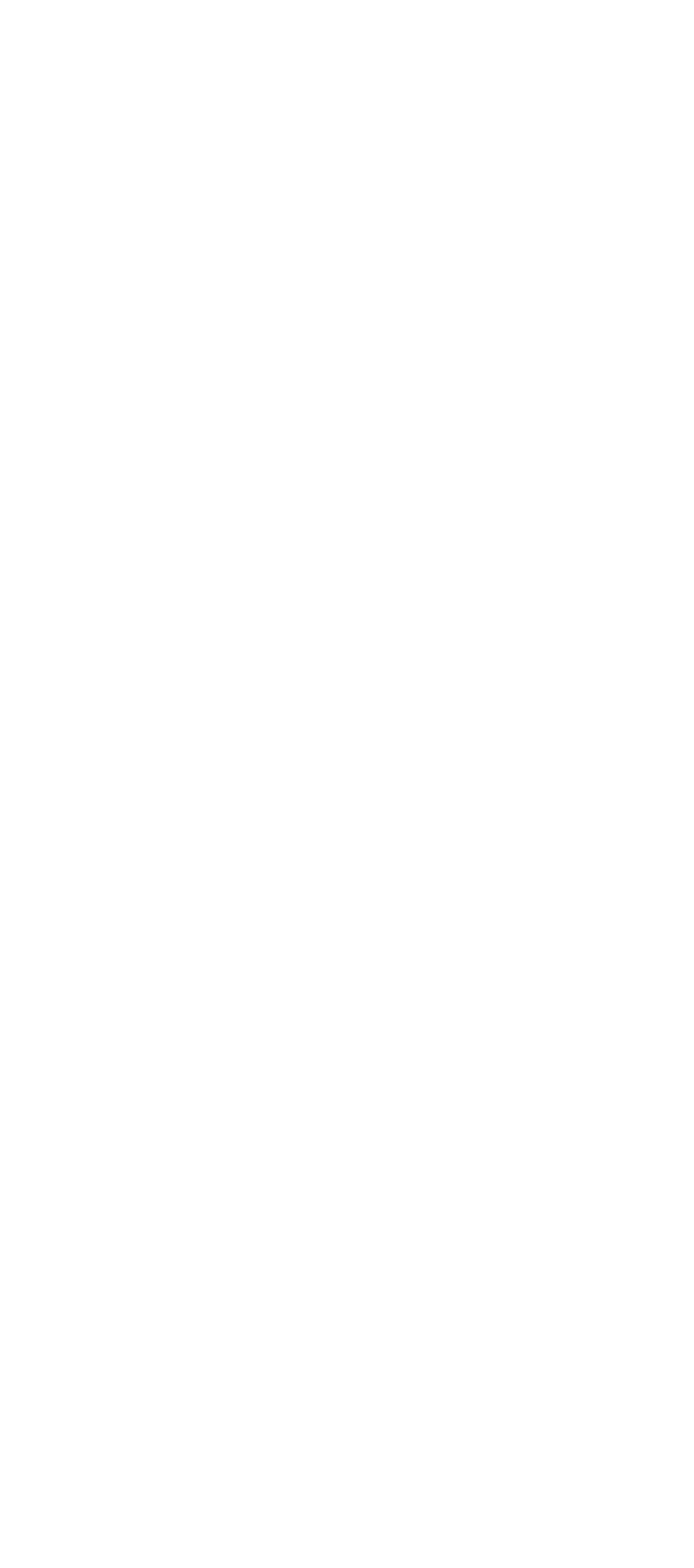What is the purpose of the search bar?
Refer to the image and respond with a one-word or short-phrase answer.

To find deals